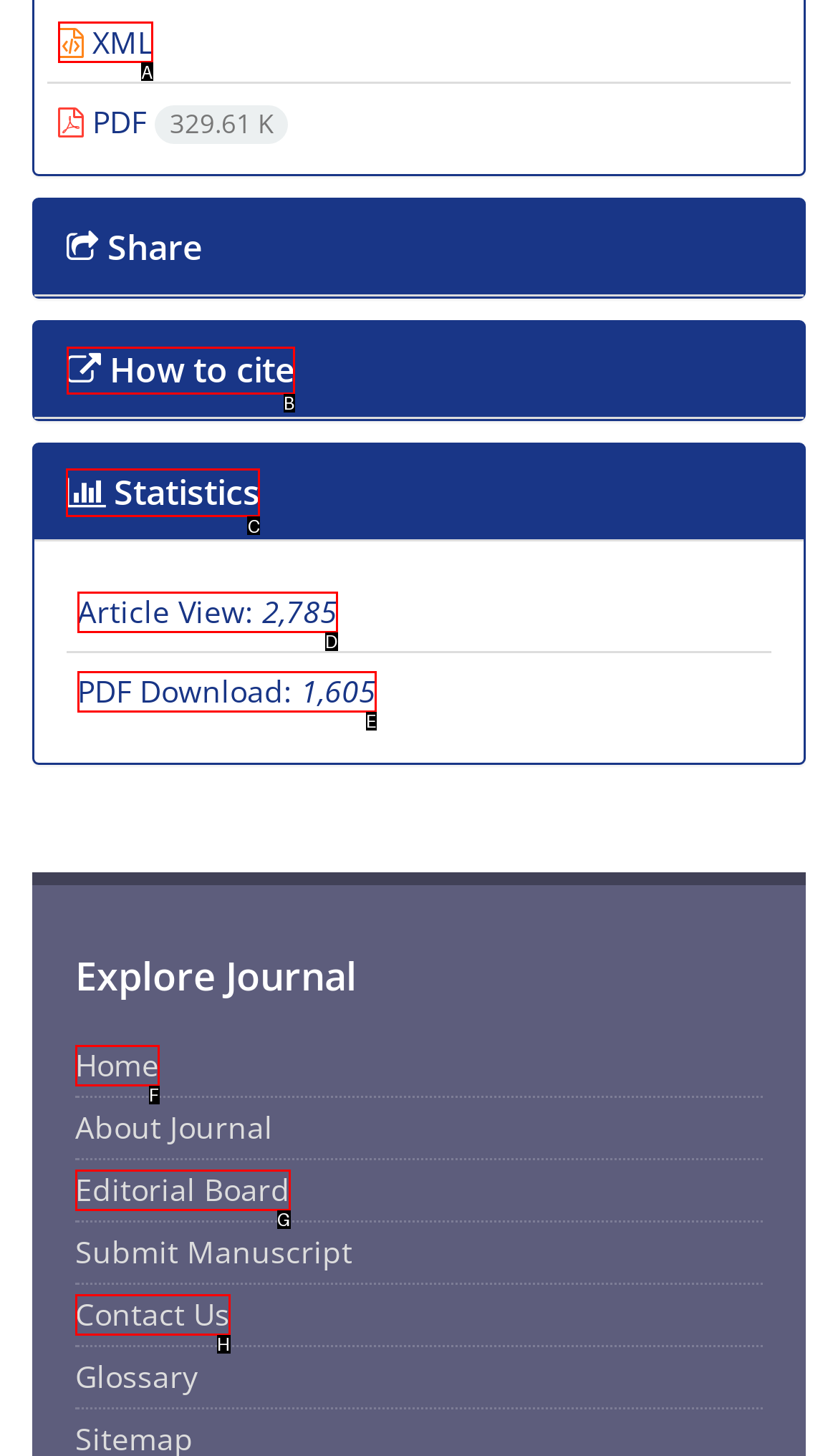Point out the correct UI element to click to carry out this instruction: View Color Theory event
Answer with the letter of the chosen option from the provided choices directly.

None